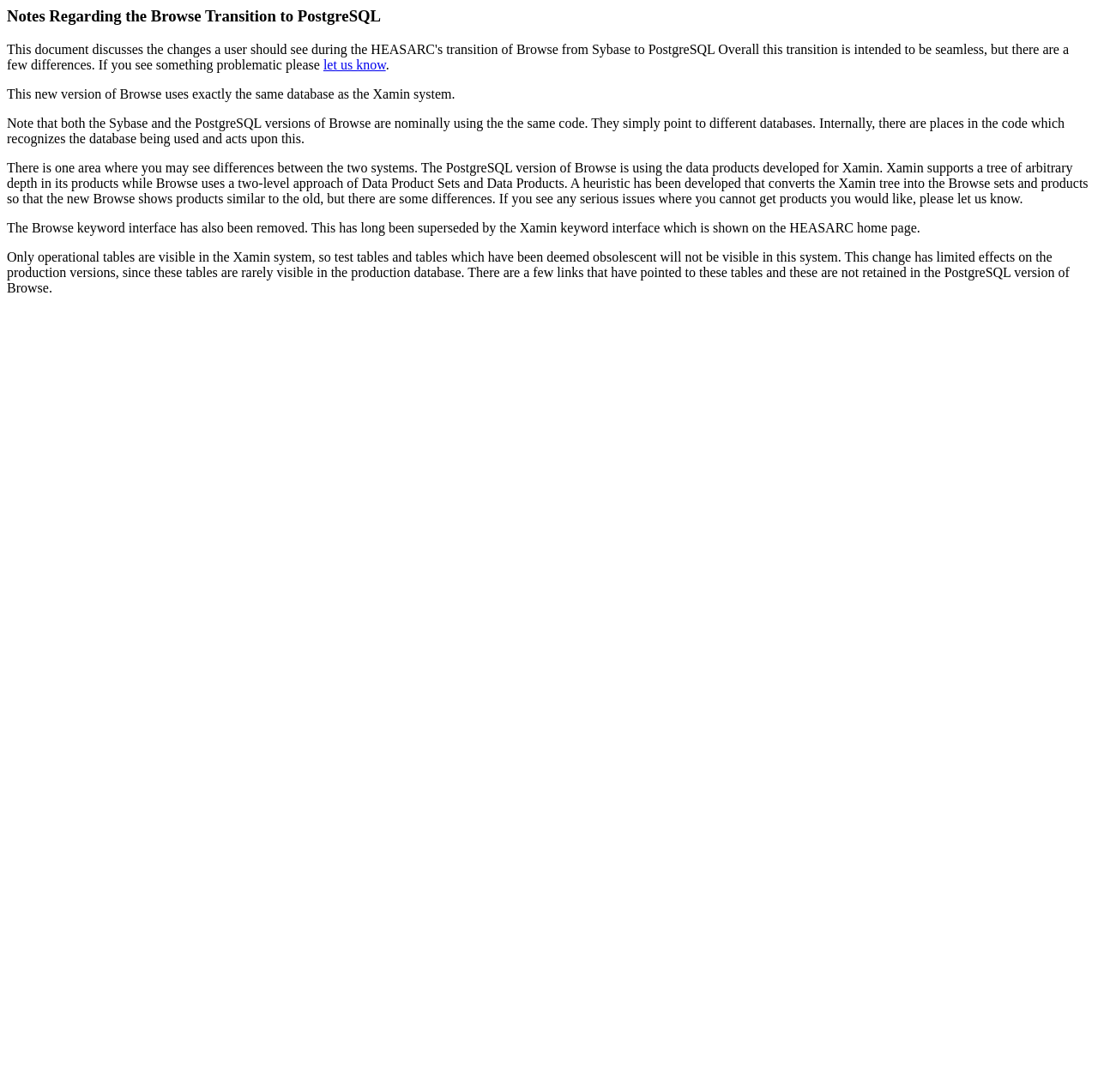Please answer the following question using a single word or phrase: What database does the new version of Browse use?

PostgreSQL